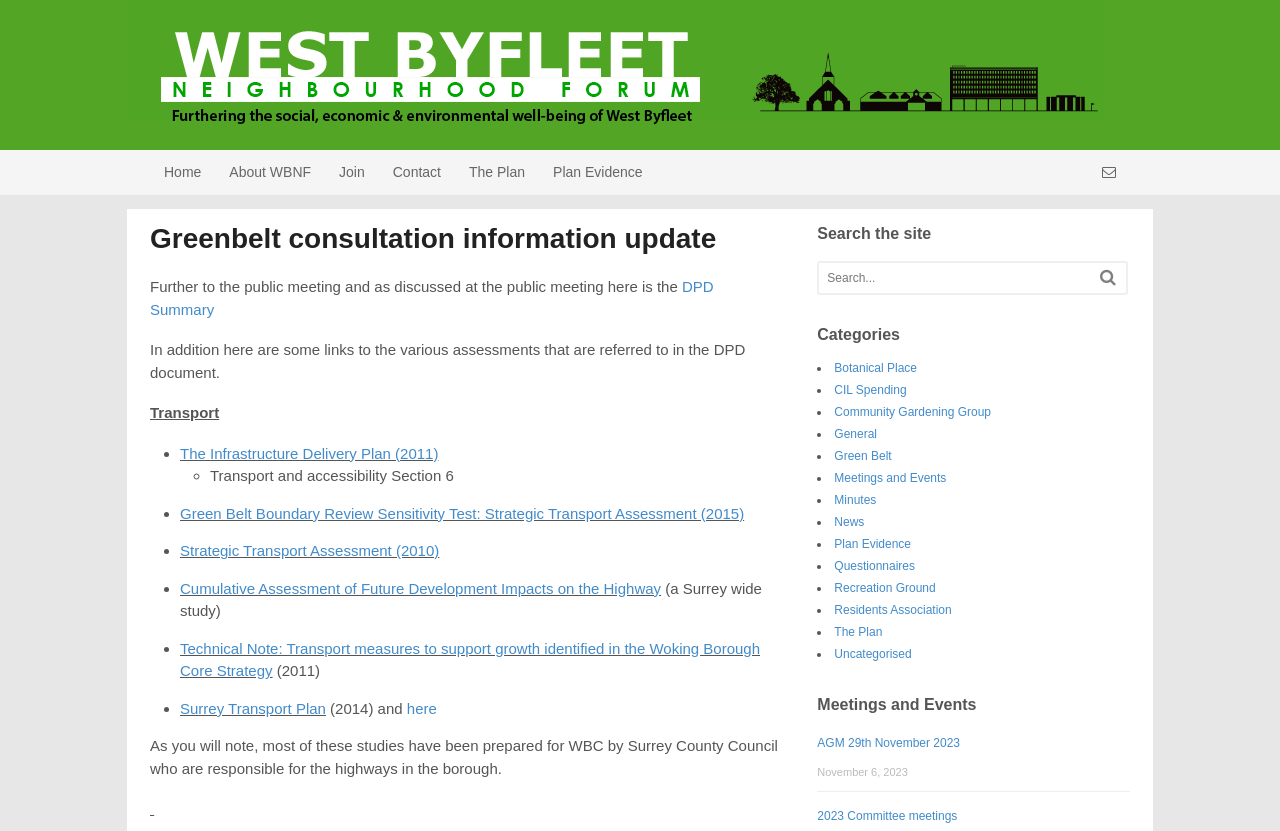Identify the bounding box coordinates necessary to click and complete the given instruction: "Click on the 'Transport' link".

[0.117, 0.486, 0.171, 0.507]